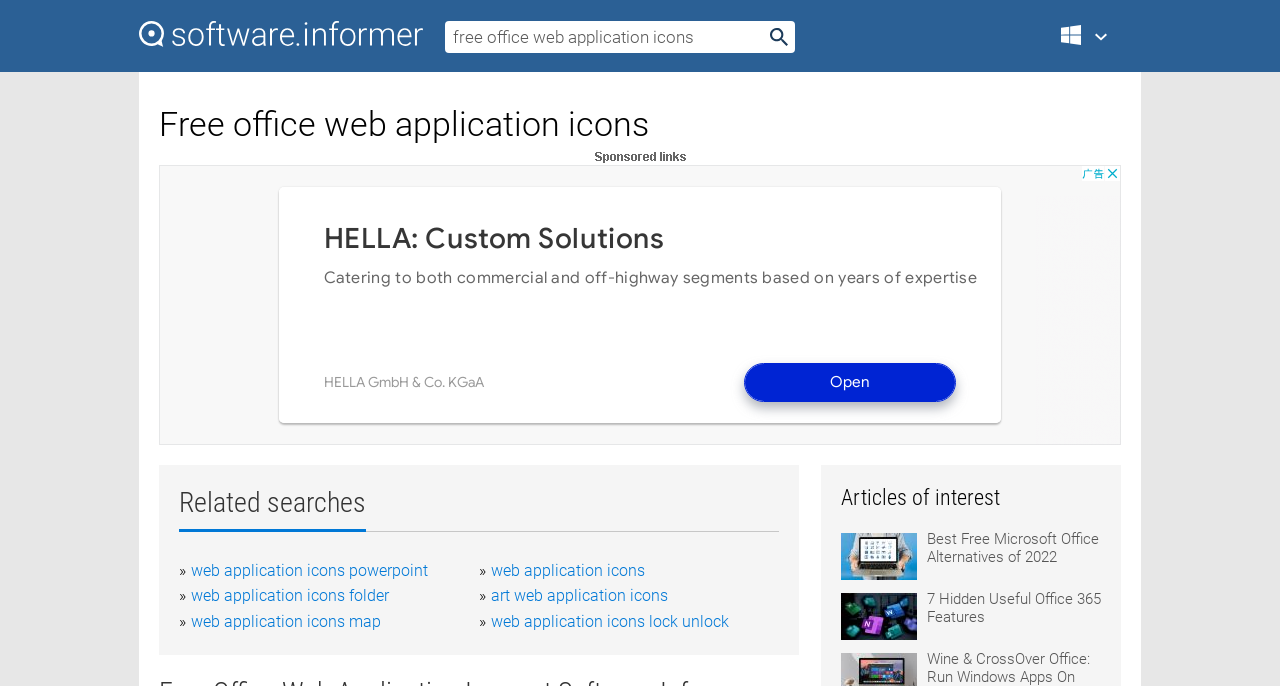Please locate the bounding box coordinates of the element that should be clicked to complete the given instruction: "Read Best Free Microsoft Office Alternatives of 2022".

[0.657, 0.772, 0.86, 0.839]